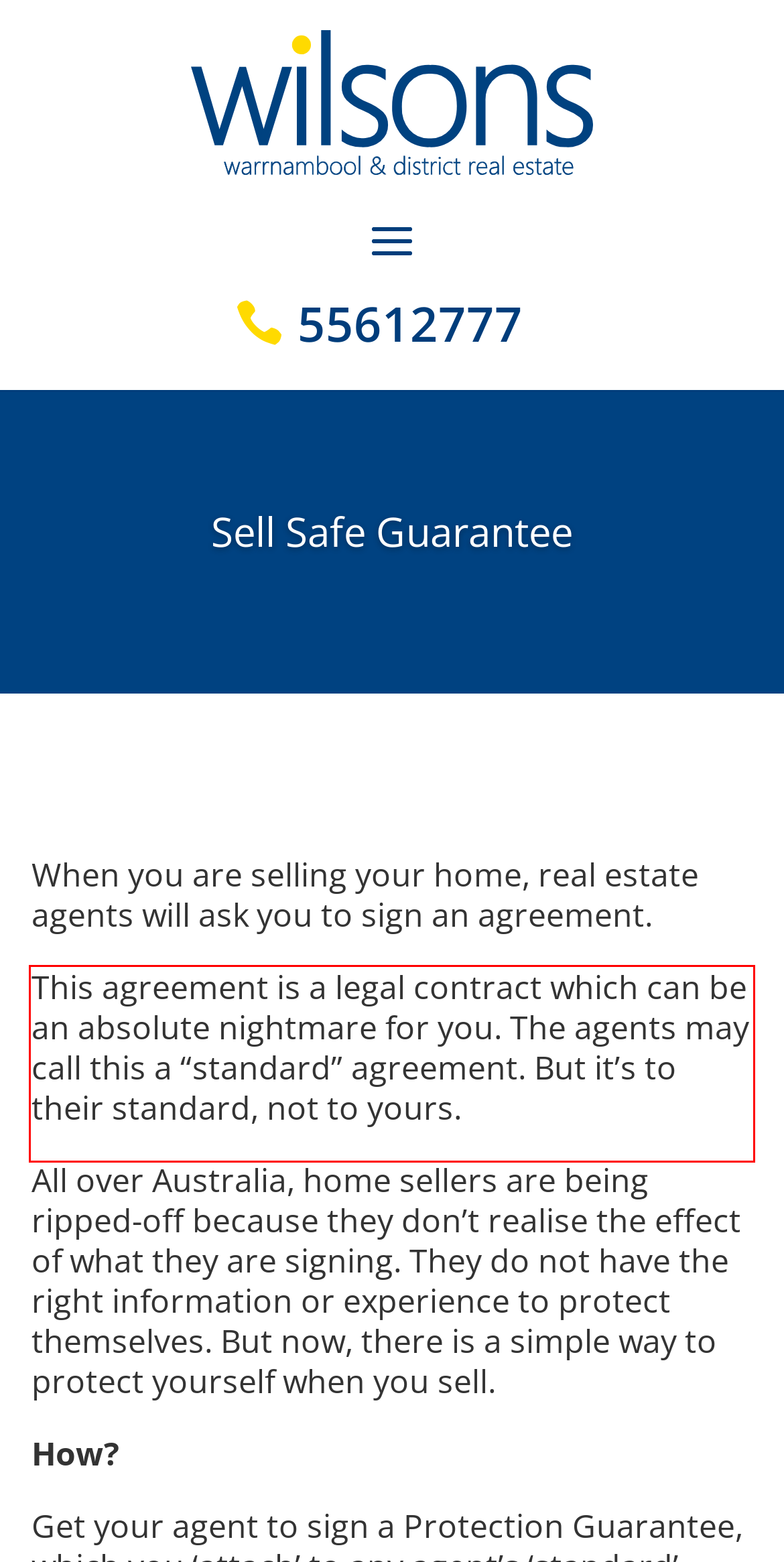Please recognize and transcribe the text located inside the red bounding box in the webpage image.

This agreement is a legal contract which can be an absolute nightmare for you. The agents may call this a “standard” agreement. But it’s to their standard, not to yours.